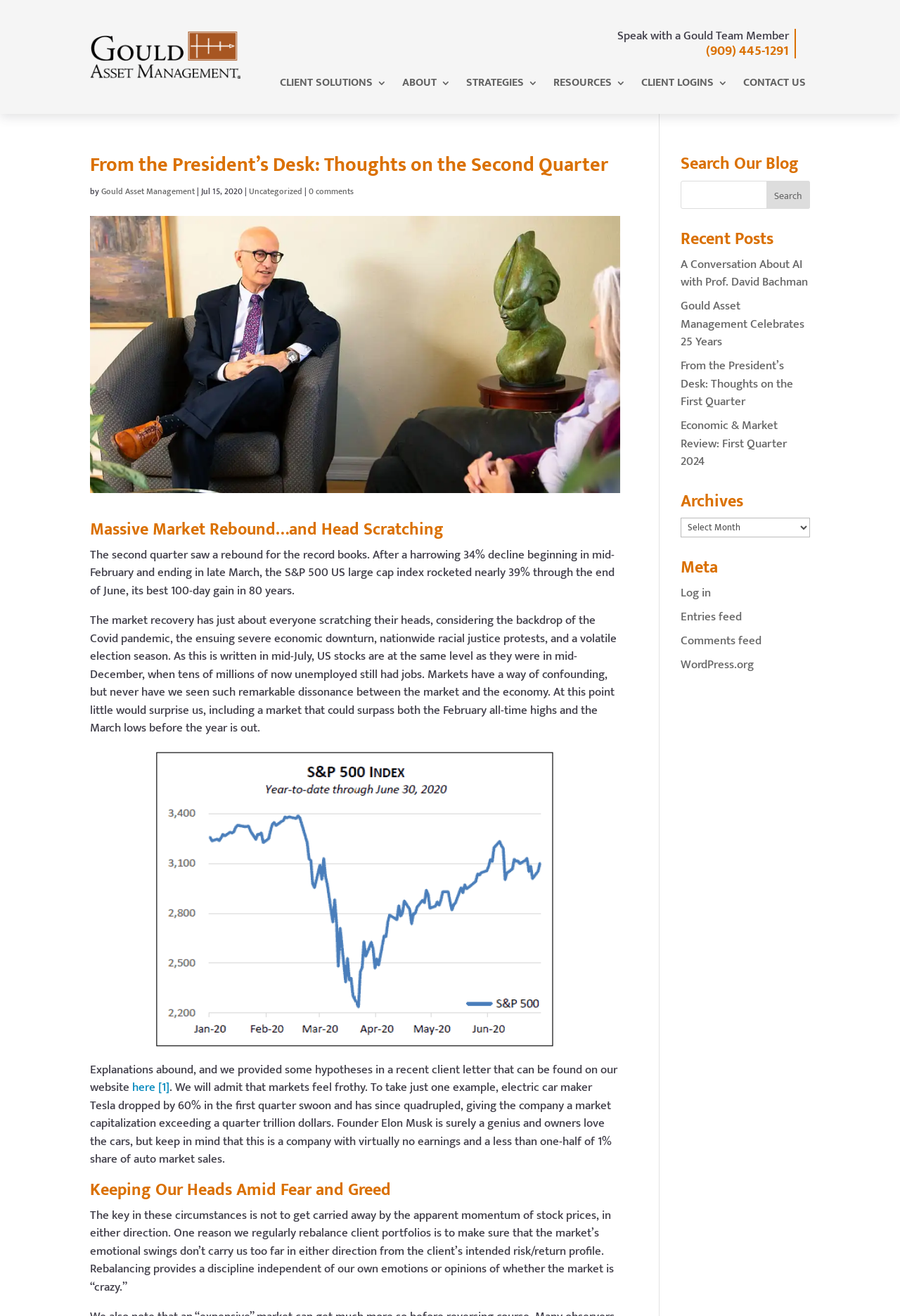Can you determine the bounding box coordinates of the area that needs to be clicked to fulfill the following instruction: "Contact the team"?

[0.826, 0.059, 0.895, 0.071]